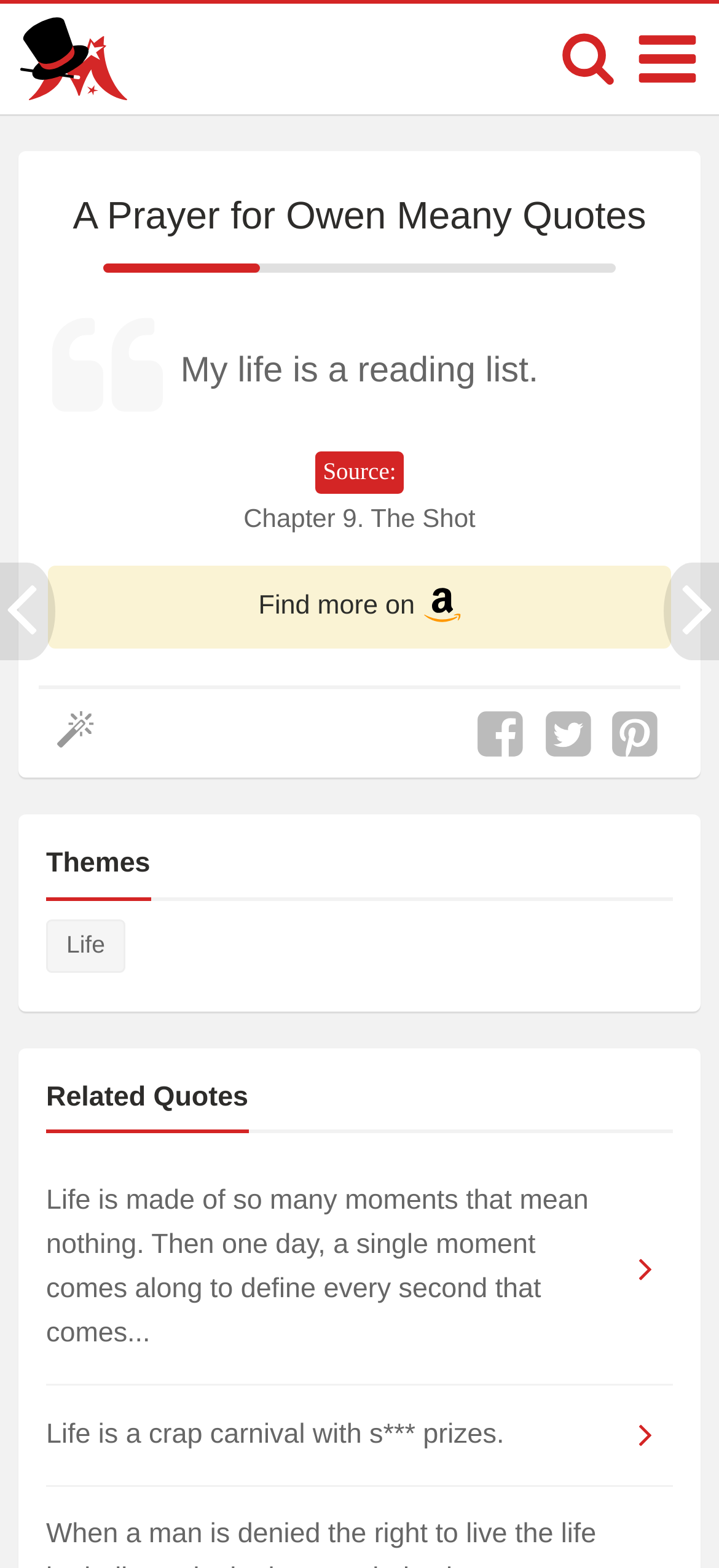Kindly determine the bounding box coordinates for the area that needs to be clicked to execute this instruction: "Search for quotes".

[0.779, 0.019, 0.856, 0.054]